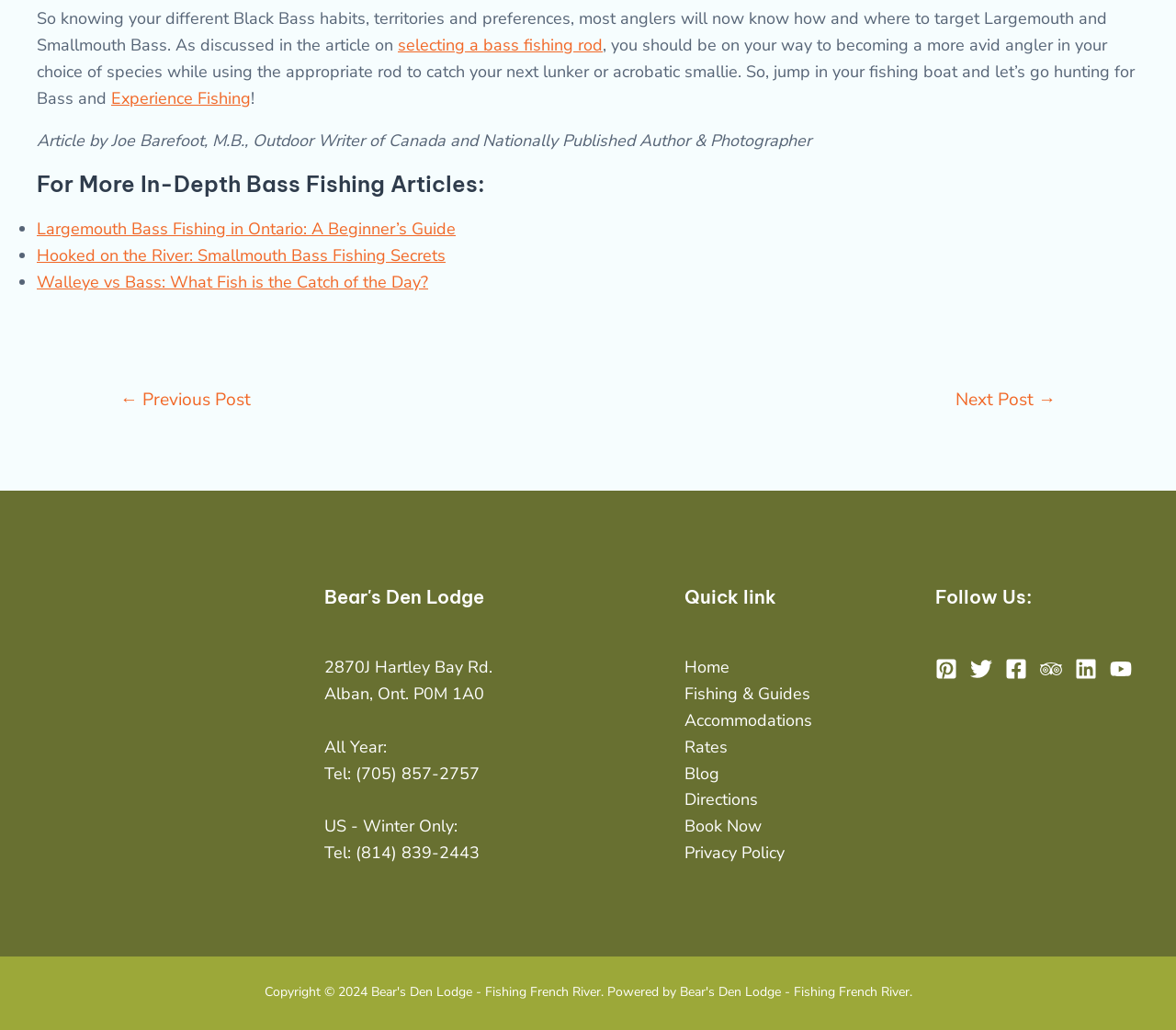Please find the bounding box coordinates of the element that needs to be clicked to perform the following instruction: "select a bass fishing rod". The bounding box coordinates should be four float numbers between 0 and 1, represented as [left, top, right, bottom].

[0.338, 0.033, 0.512, 0.054]